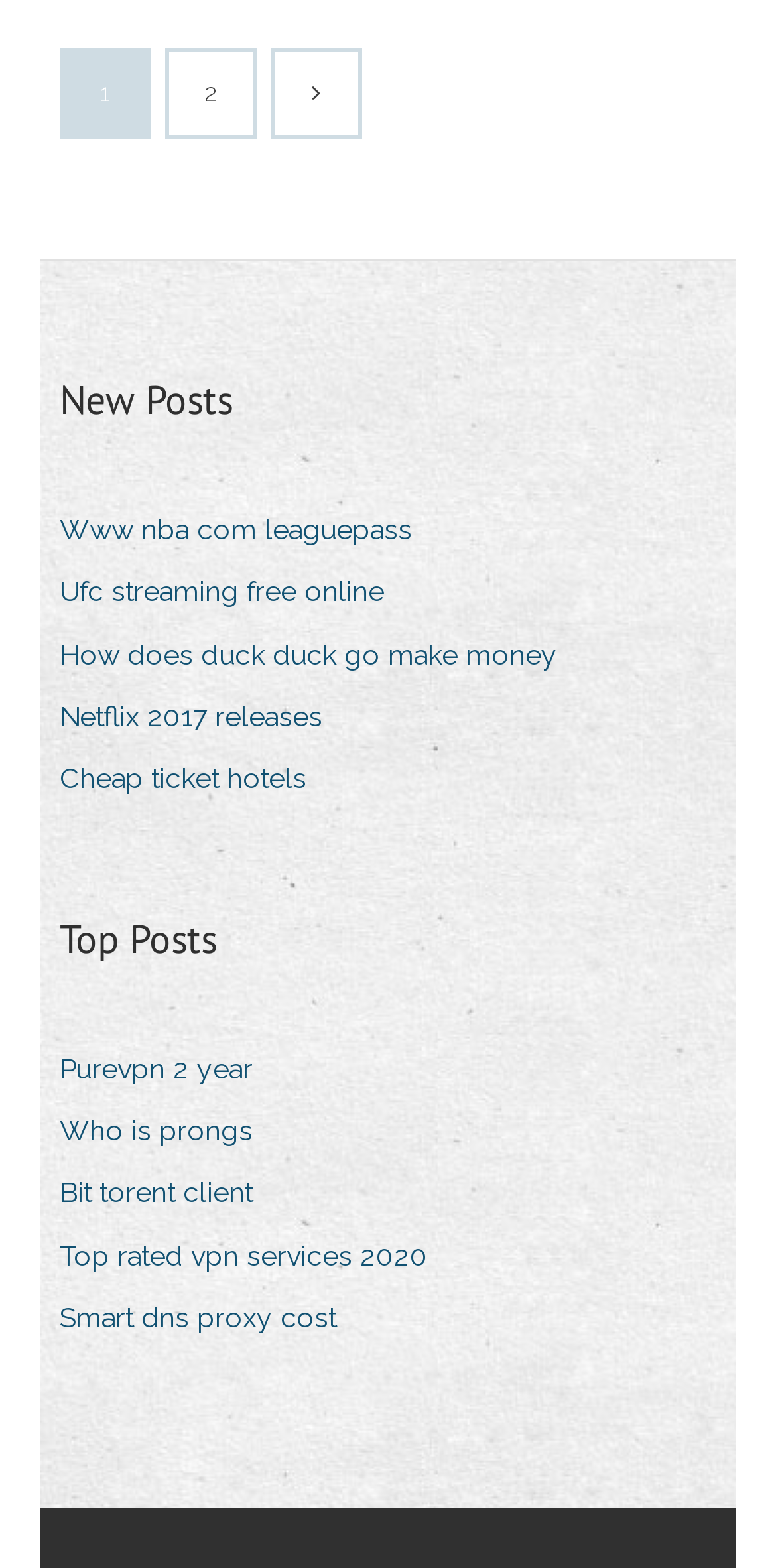Show the bounding box coordinates for the HTML element described as: "2".

[0.218, 0.033, 0.326, 0.087]